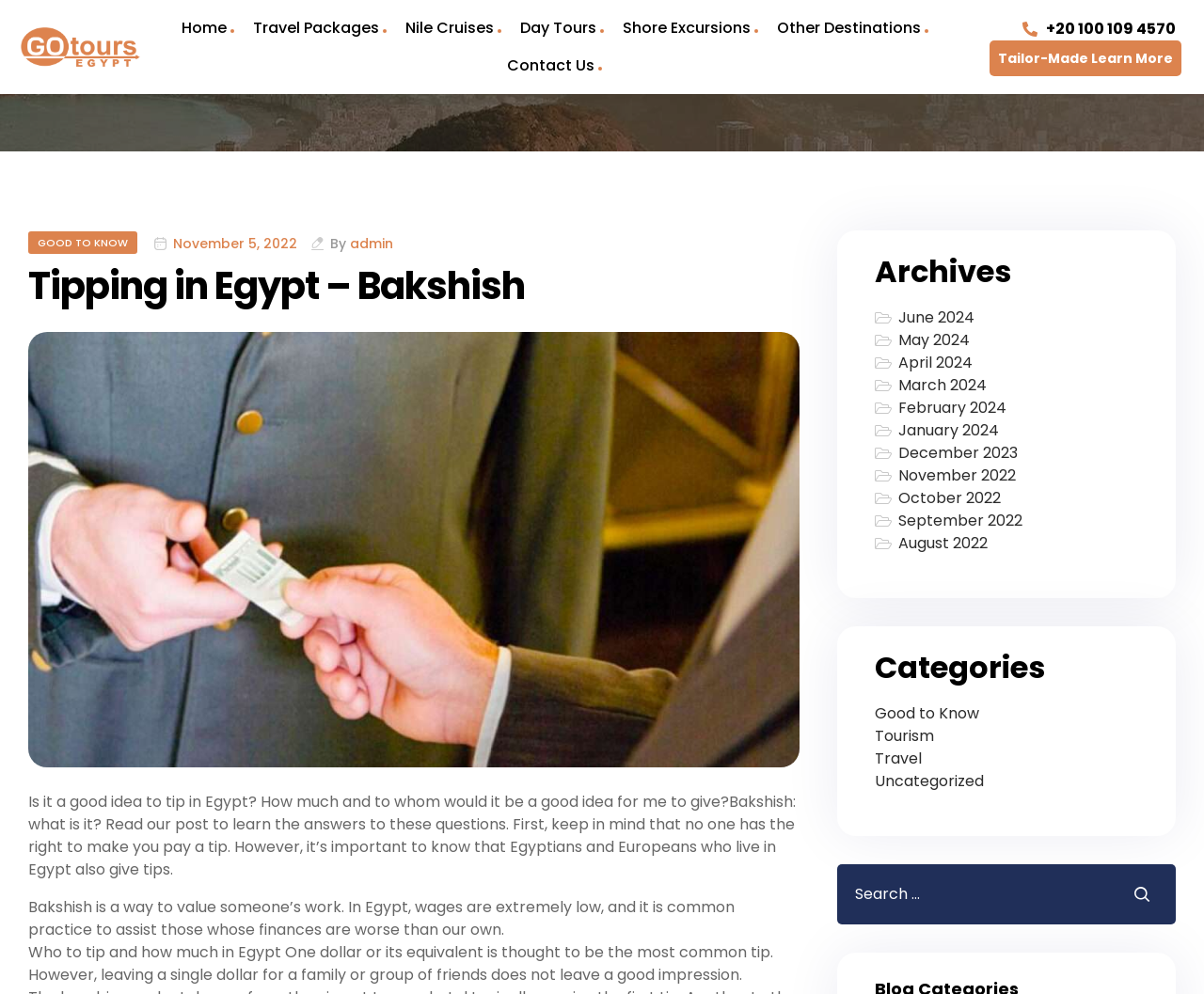Can you find the bounding box coordinates for the UI element given this description: "August 2022"? Provide the coordinates as four float numbers between 0 and 1: [left, top, right, bottom].

[0.746, 0.536, 0.82, 0.557]